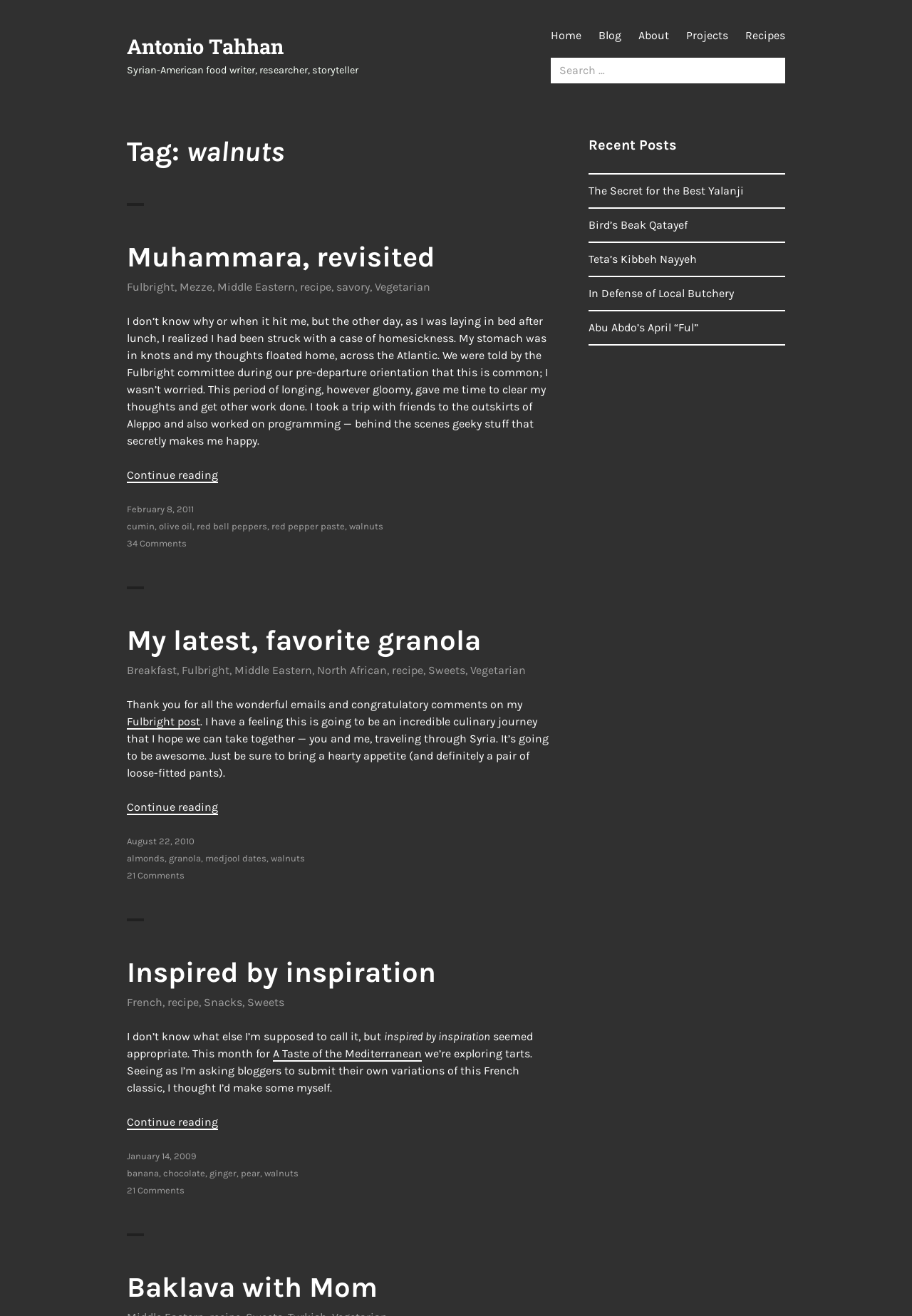Find the bounding box coordinates for the UI element whose description is: "Teta’s Kibbeh Nayyeh". The coordinates should be four float numbers between 0 and 1, in the format [left, top, right, bottom].

[0.645, 0.192, 0.764, 0.202]